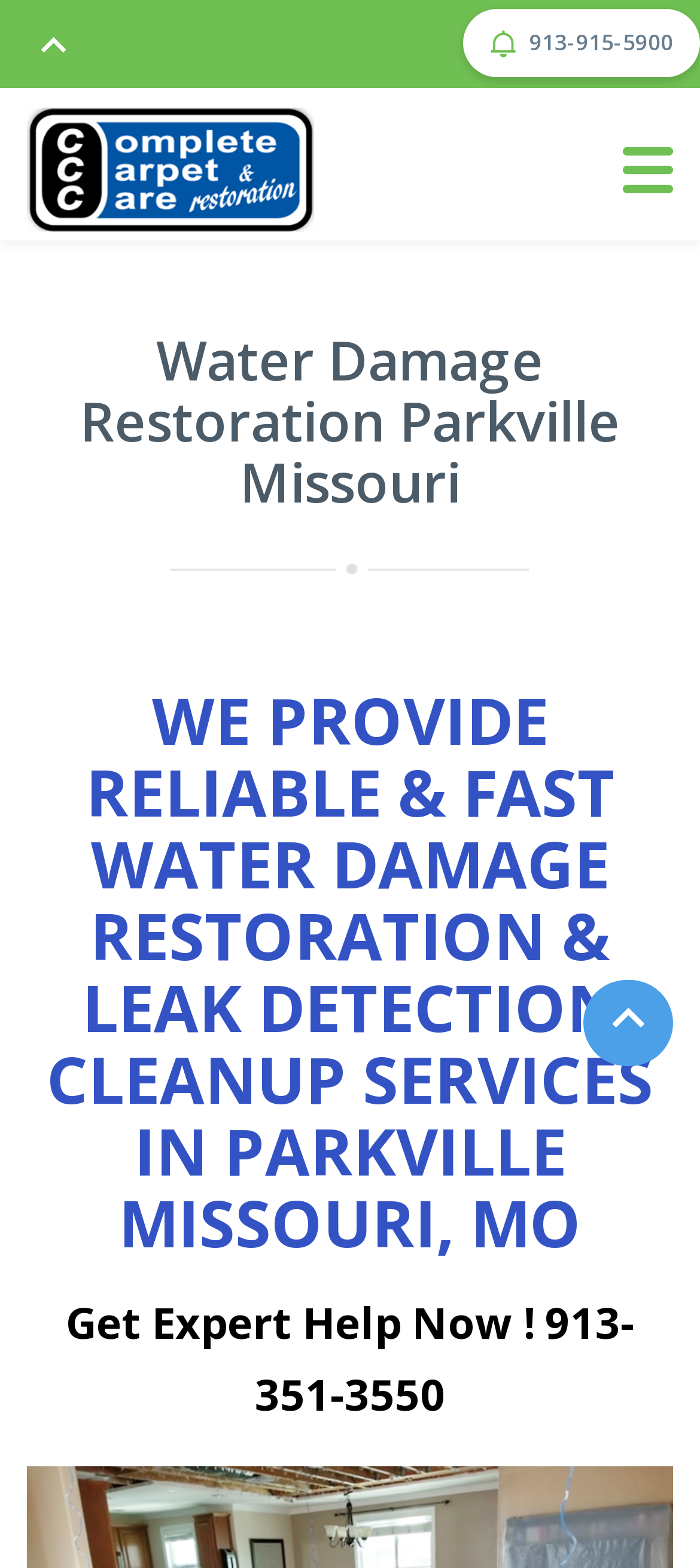Can you locate the main headline on this webpage and provide its text content?

Water Damage Restoration Parkville Missouri